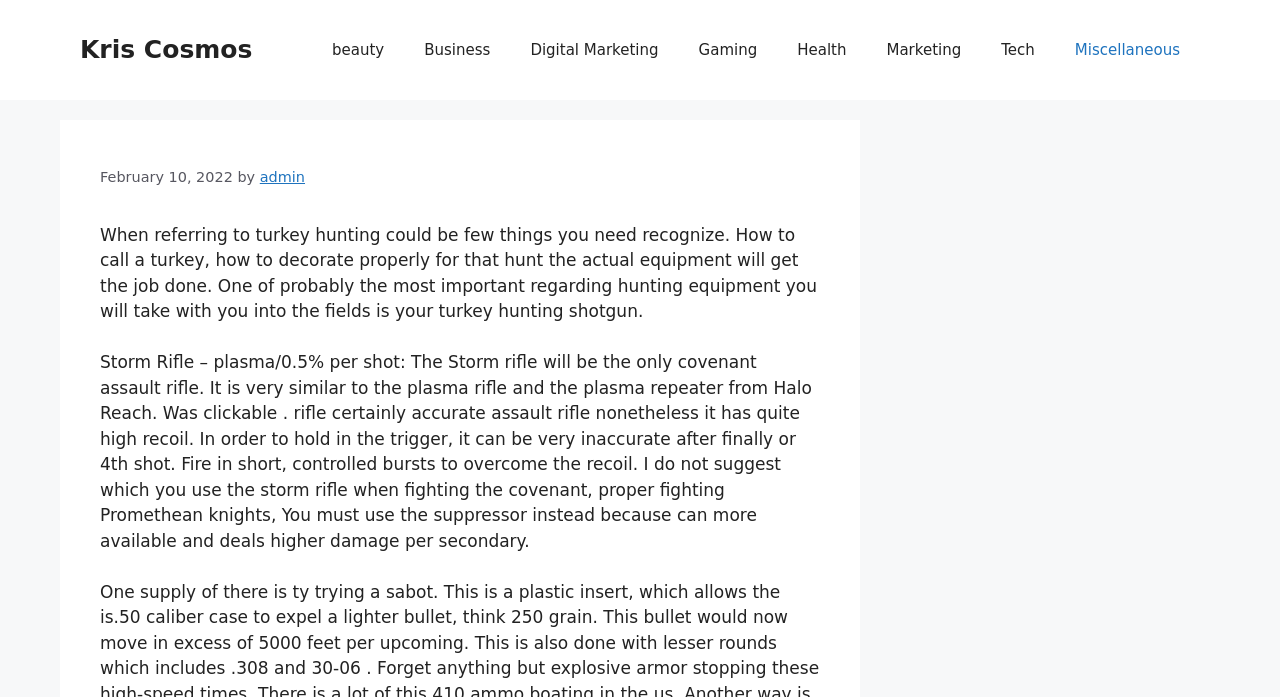Please find the bounding box coordinates of the element that you should click to achieve the following instruction: "Read the article posted by 'admin'". The coordinates should be presented as four float numbers between 0 and 1: [left, top, right, bottom].

[0.203, 0.243, 0.238, 0.266]